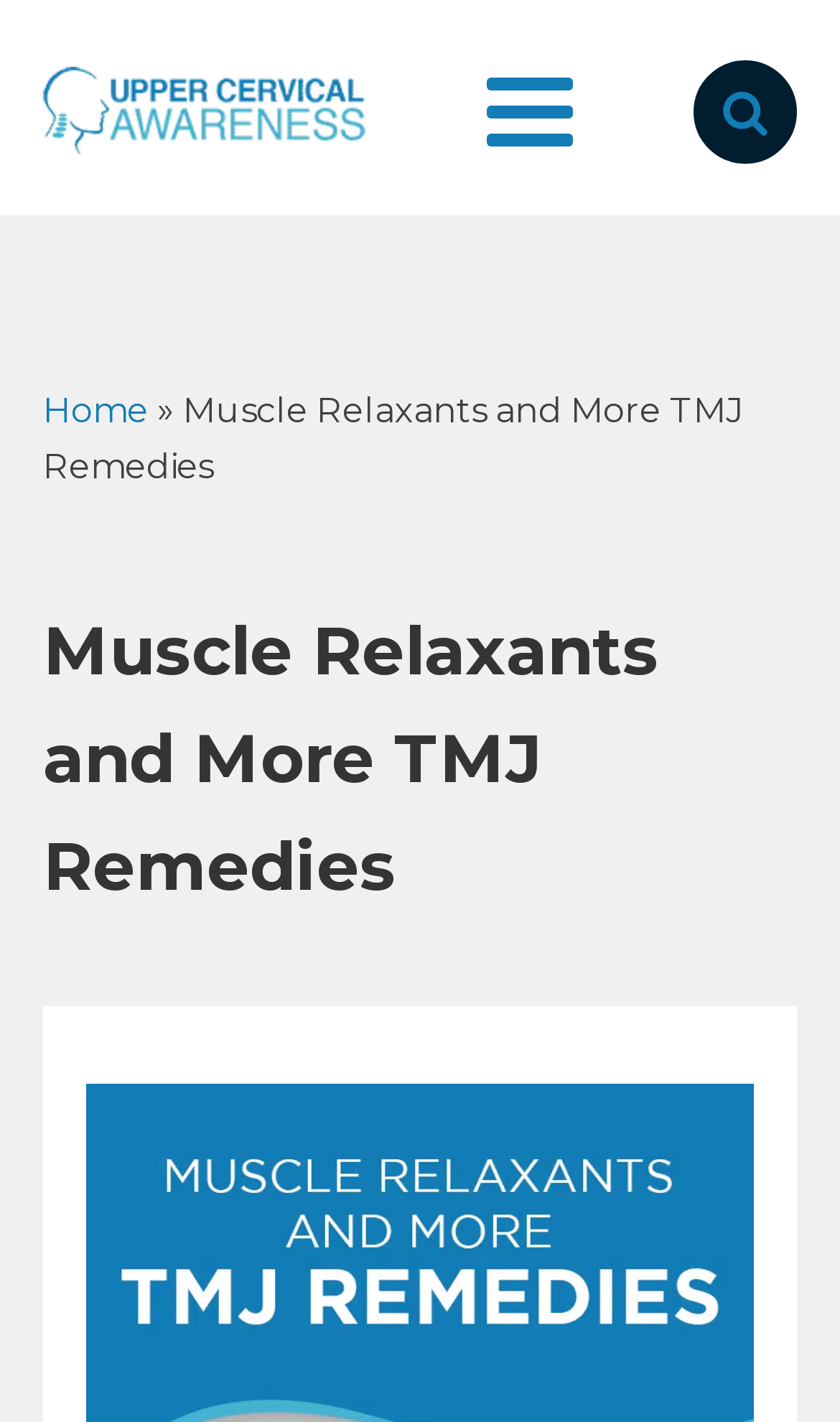Respond to the question below with a concise word or phrase:
Is there a search function on the webpage?

Yes